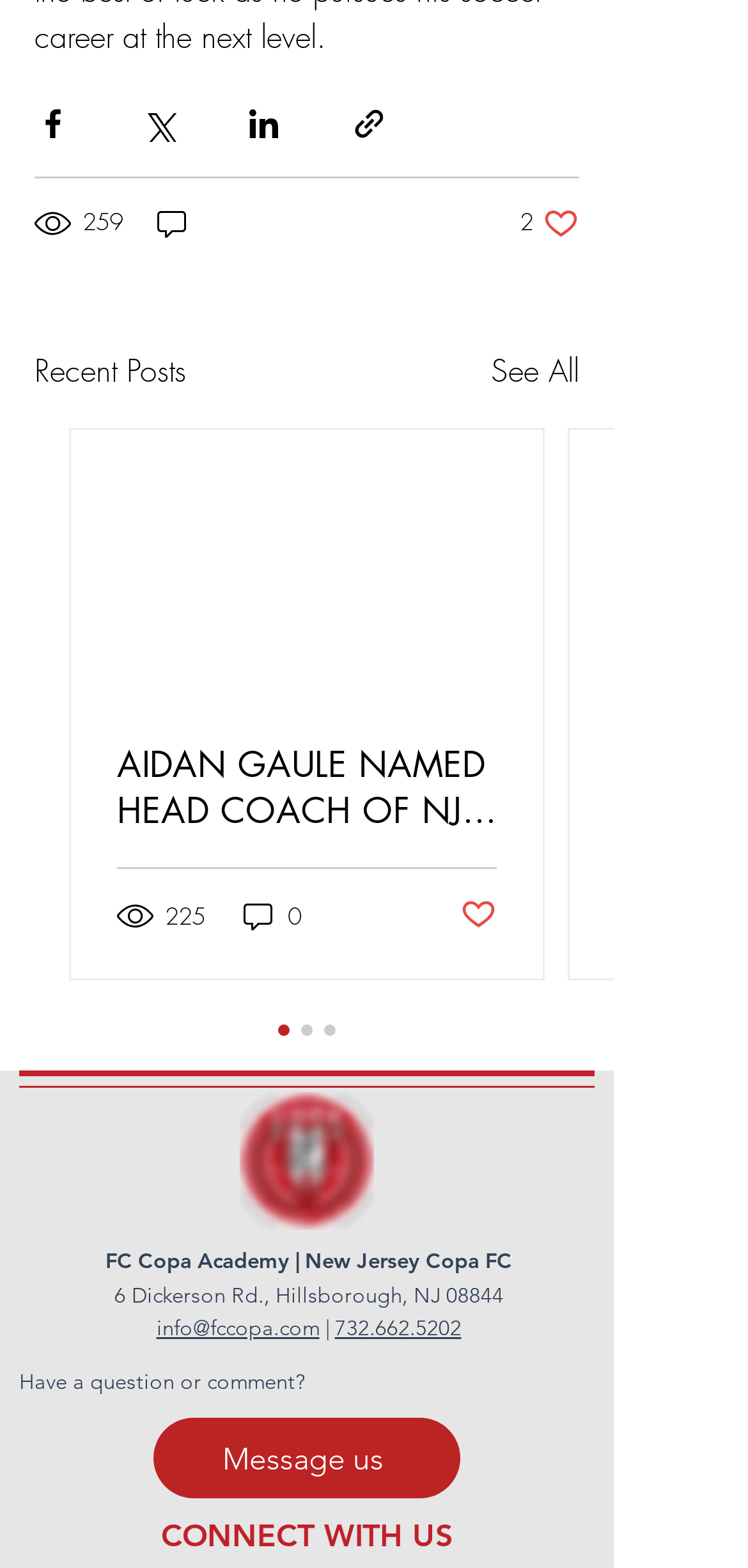Determine the bounding box coordinates (top-left x, top-left y, bottom-right x, bottom-right y) of the UI element described in the following text: aria-label="Share via Facebook"

[0.046, 0.067, 0.095, 0.09]